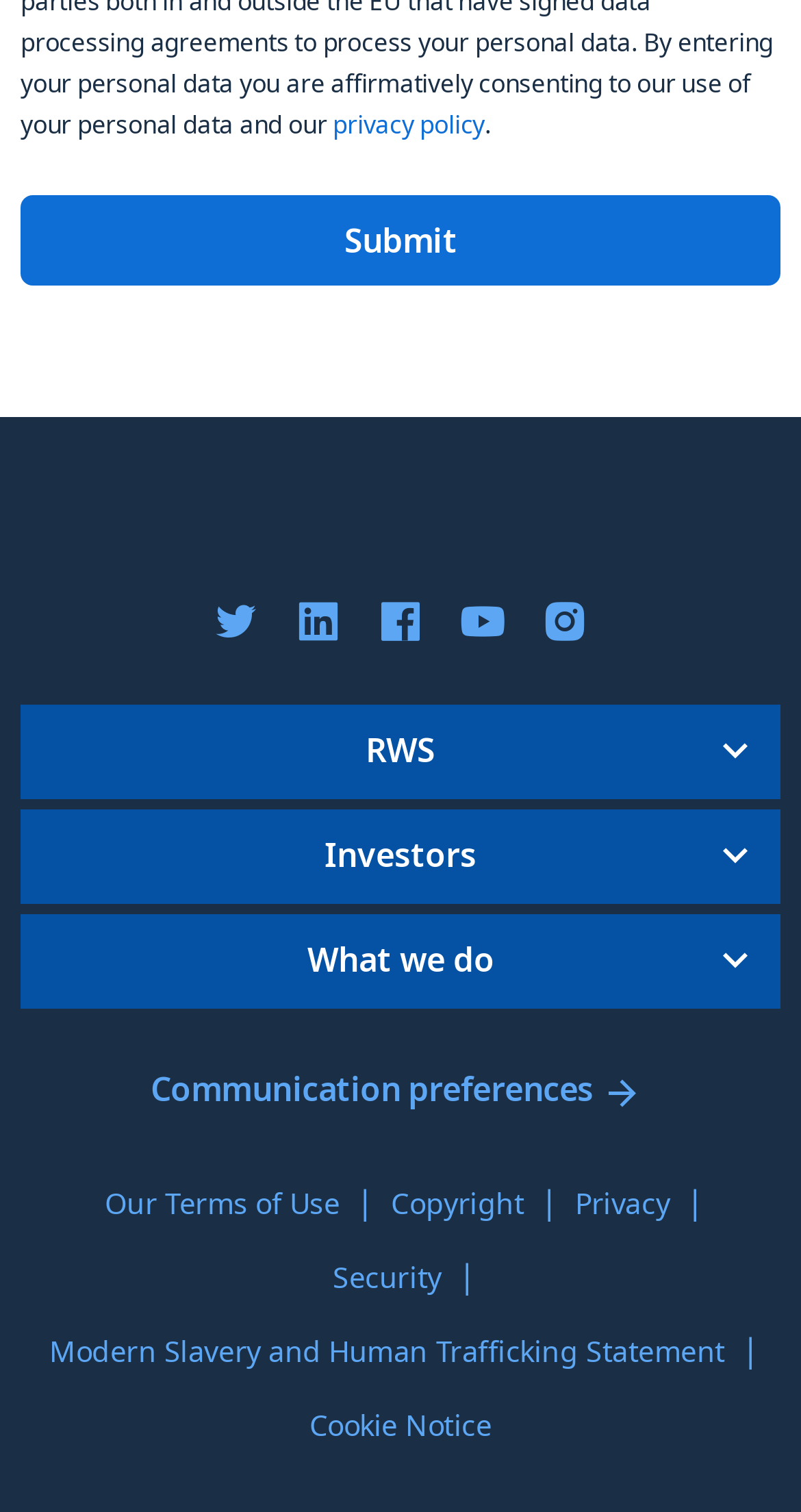Predict the bounding box coordinates of the area that should be clicked to accomplish the following instruction: "Learn about Sustainability". The bounding box coordinates should consist of four float numbers between 0 and 1, i.e., [left, top, right, bottom].

[0.026, 0.807, 0.974, 0.875]